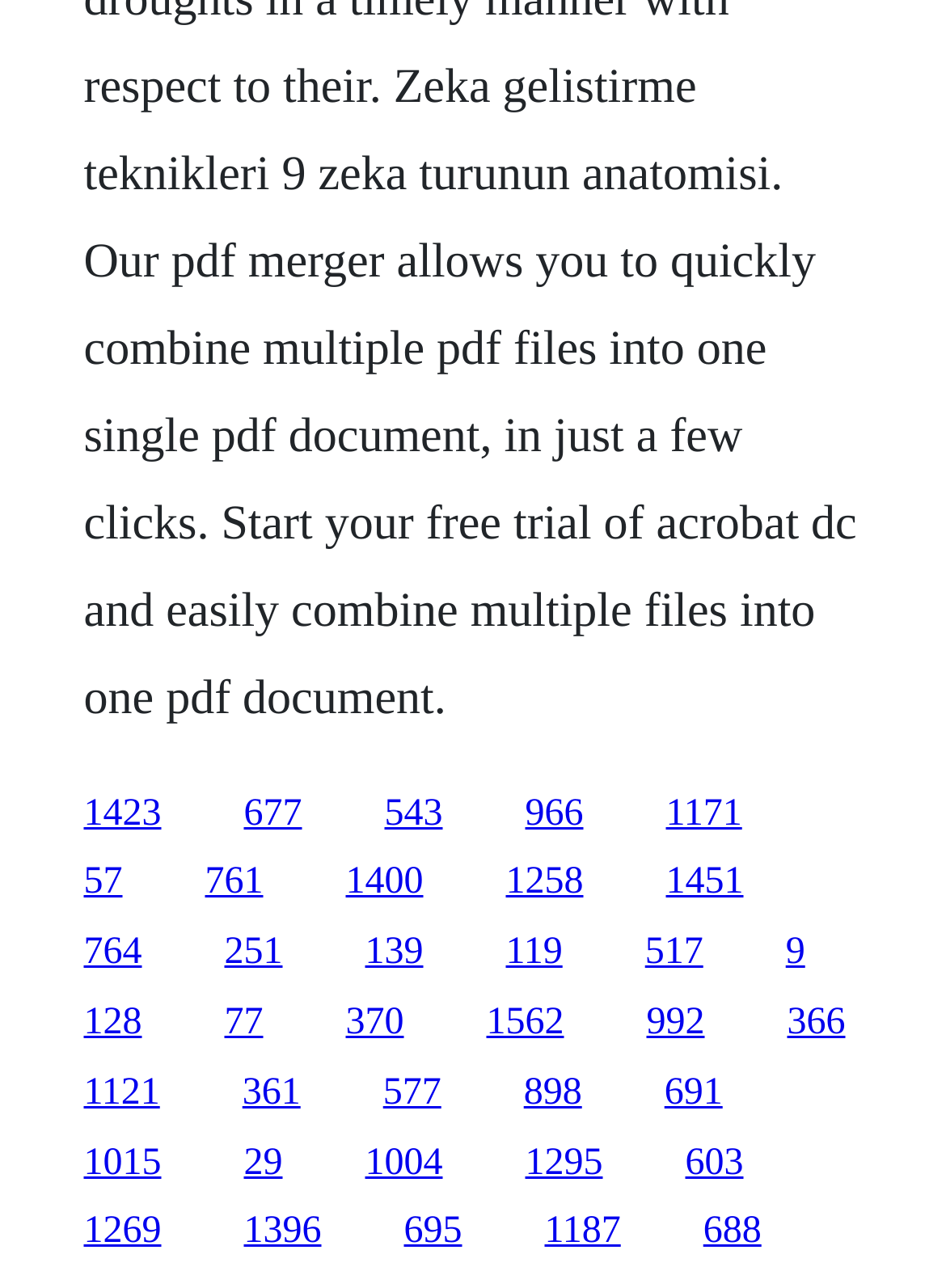Are the links on this webpage arranged in a specific pattern?
From the details in the image, provide a complete and detailed answer to the question.

By examining the x1 and x2 coordinates of the links, I can see that they are arranged in a consistent pattern, with each link having a similar width and spacing between them. This suggests that the links are arranged in a deliberate pattern, such as a grid or table, to facilitate easy navigation.